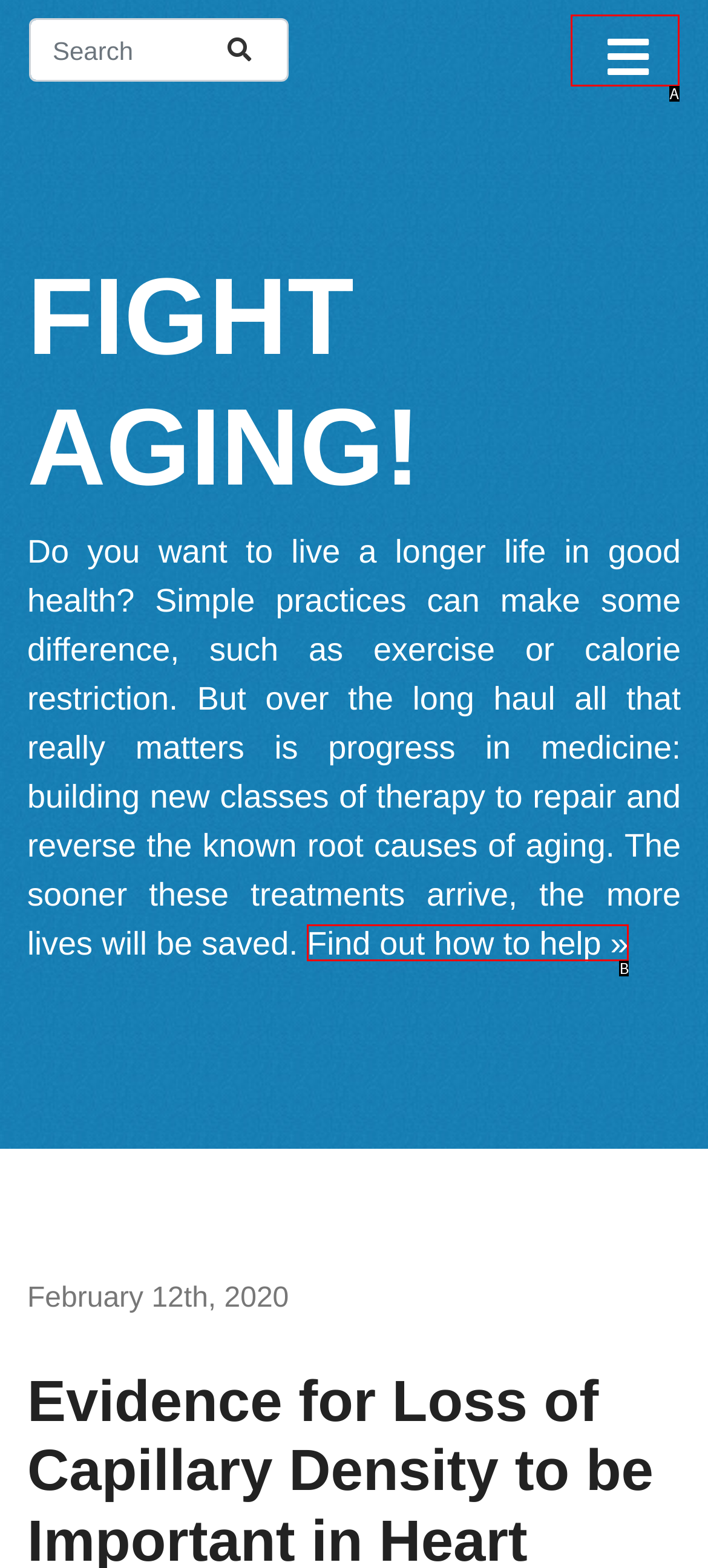Determine the HTML element that best matches this description: aria-label="Toggle navigation" from the given choices. Respond with the corresponding letter.

A